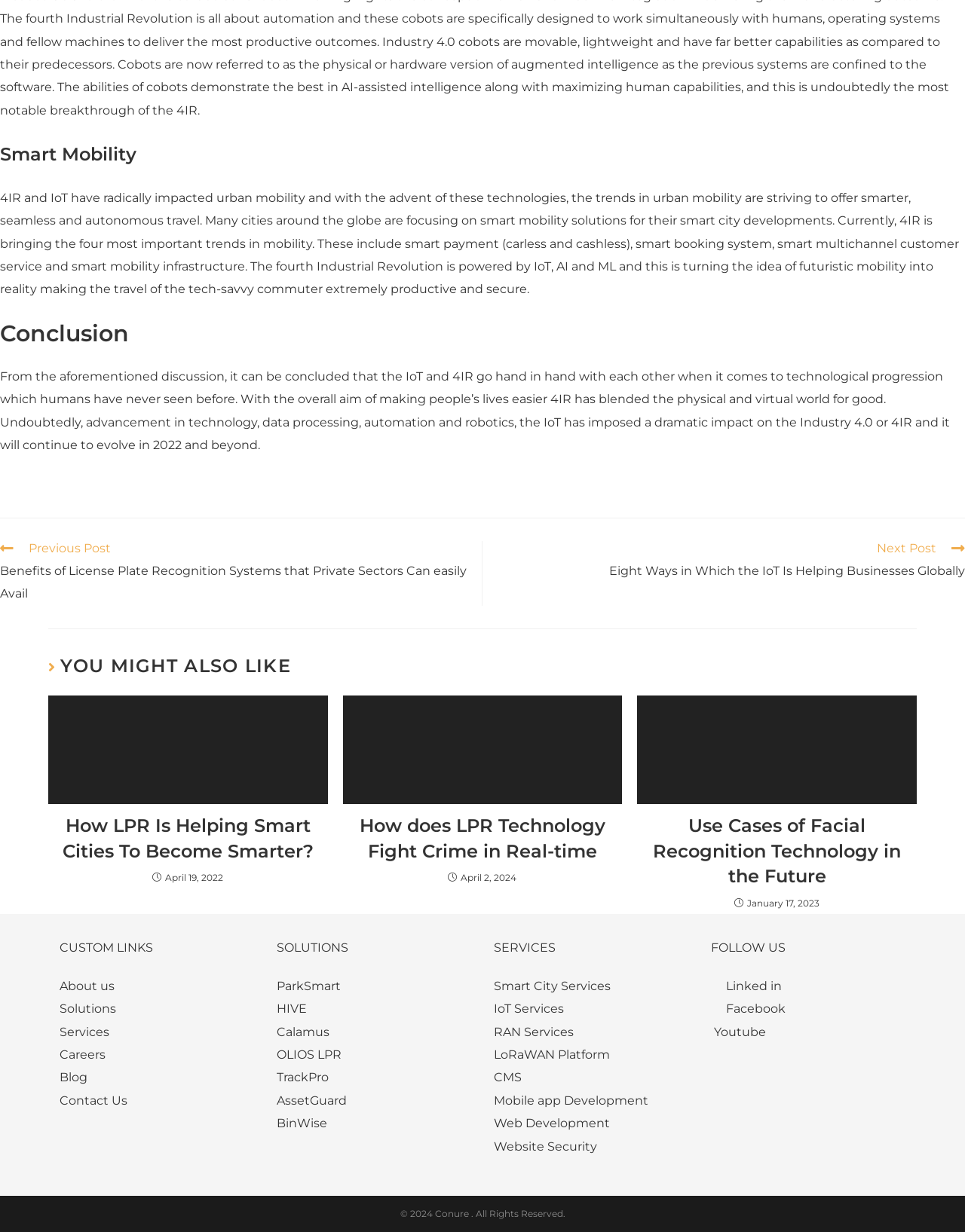Specify the bounding box coordinates of the element's area that should be clicked to execute the given instruction: "Check 'How long has albert pujols been in the mlb?'". The coordinates should be four float numbers between 0 and 1, i.e., [left, top, right, bottom].

None